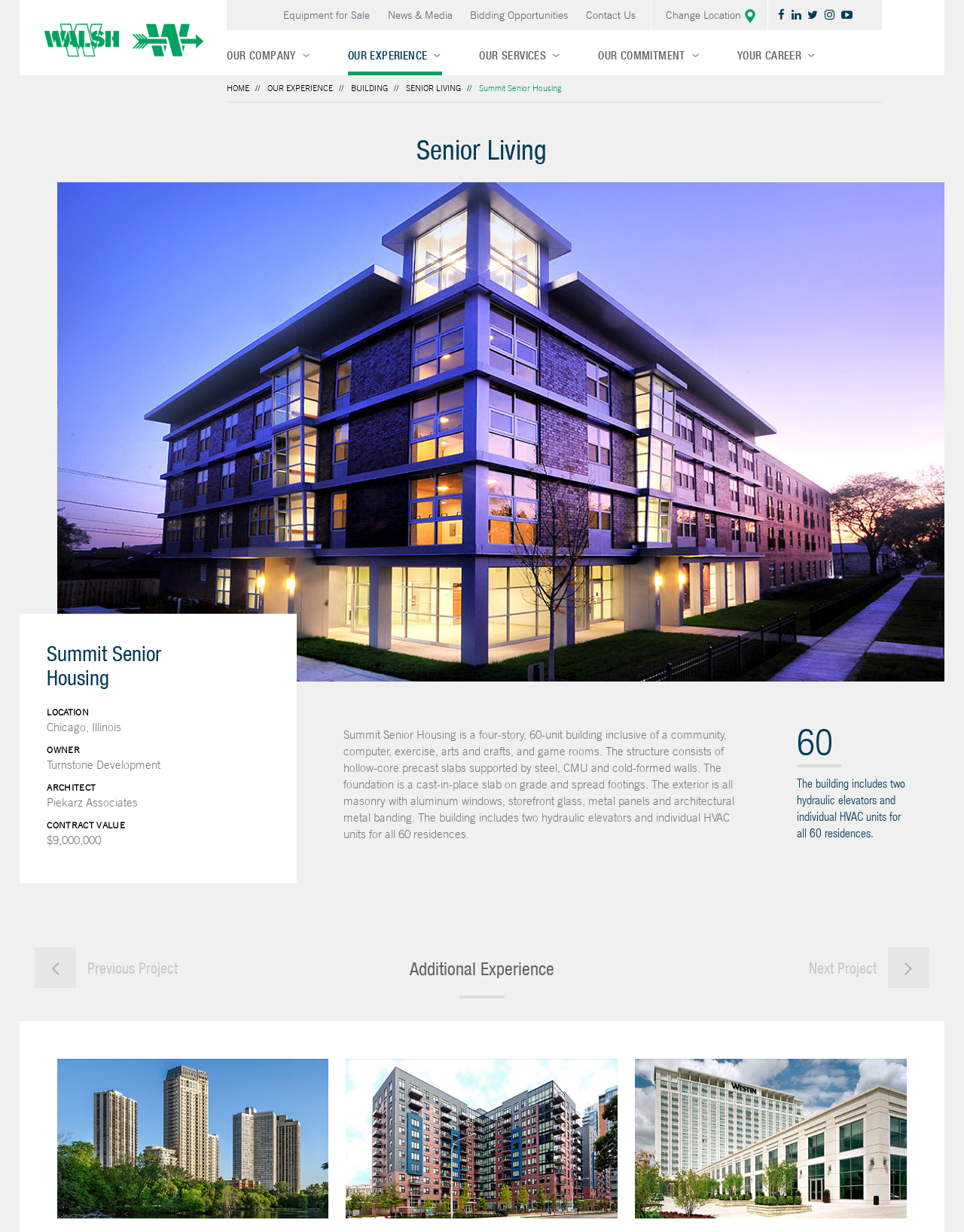Respond to the following question with a brief word or phrase:
What type of architecture is used in Summit Senior Housing?

Masonry